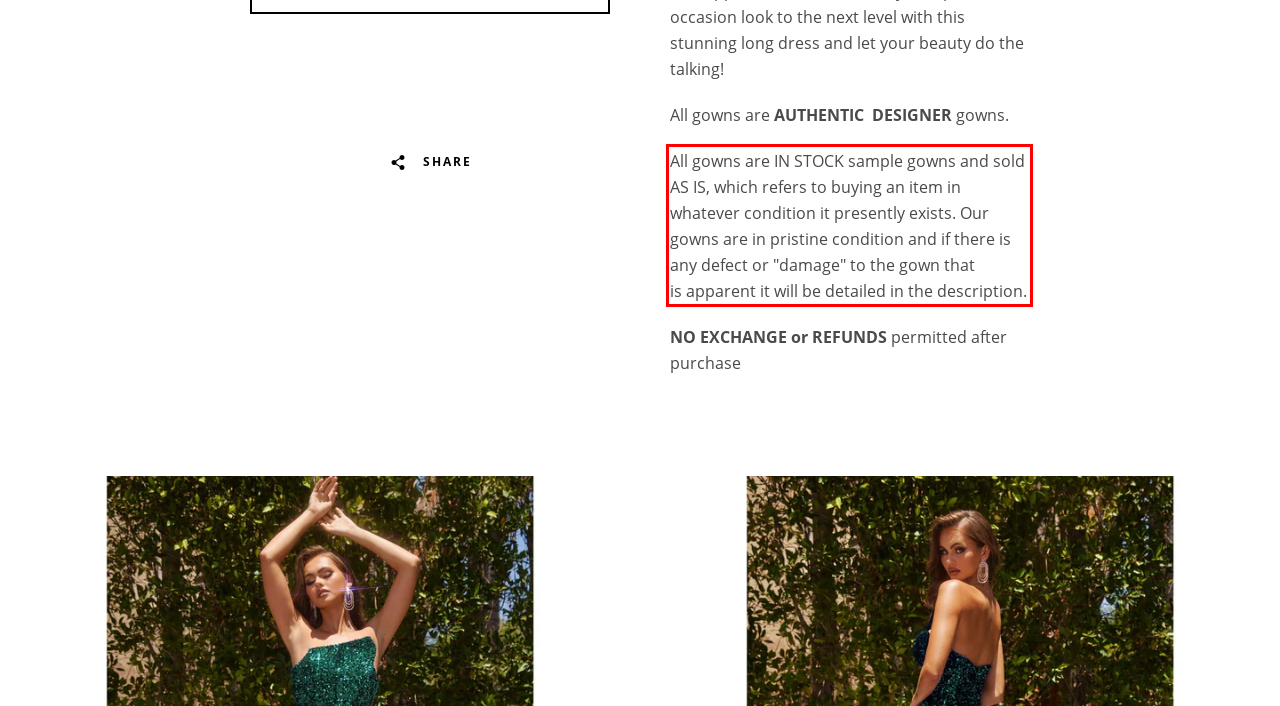There is a UI element on the webpage screenshot marked by a red bounding box. Extract and generate the text content from within this red box.

All gowns are IN STOCK sample gowns and sold AS IS, which refers to buying an item in whatever condition it presently exists. Our gowns are in pristine condition and if there is any defect or "damage" to the gown that is apparent it will be detailed in the description.